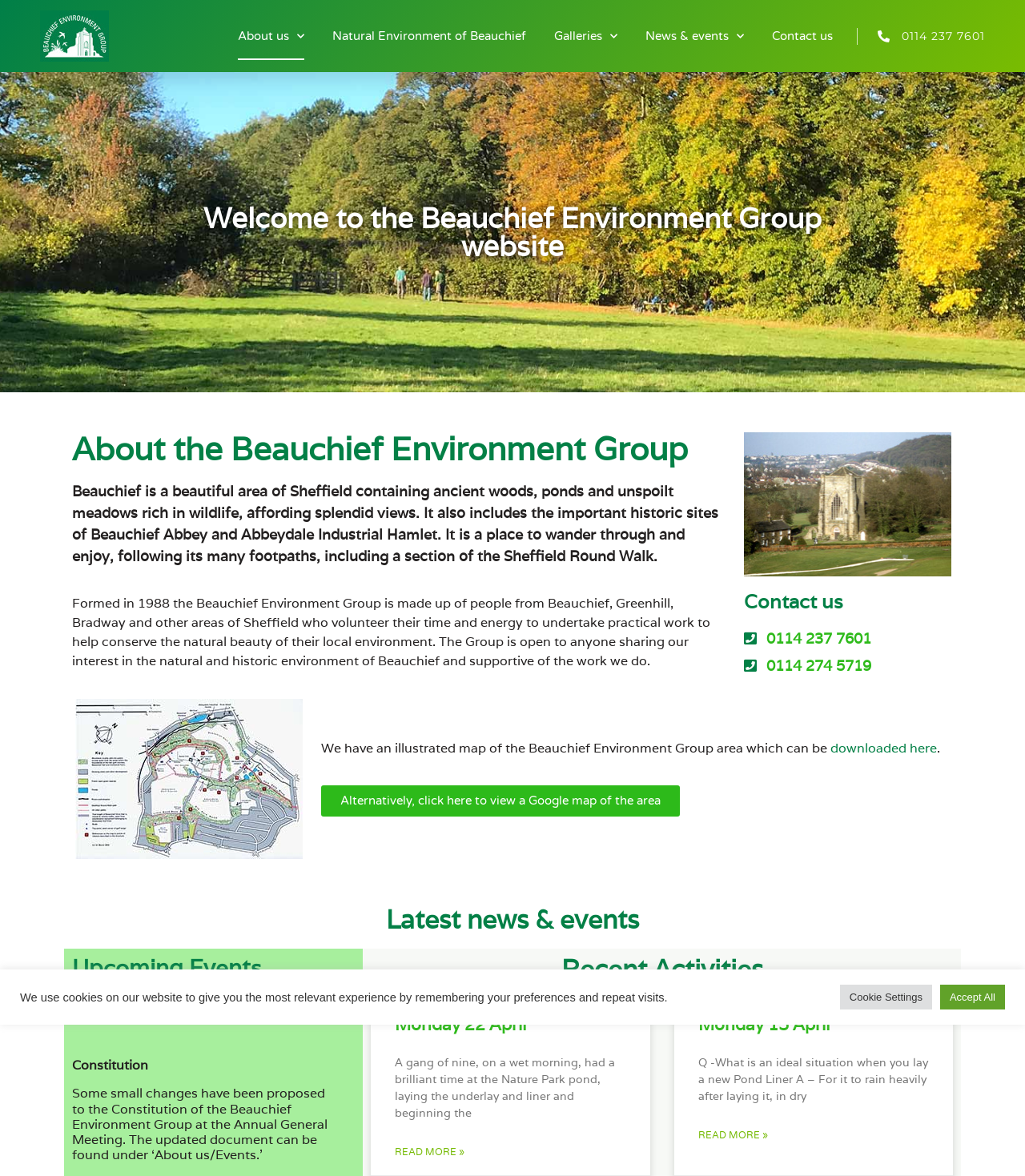Find the bounding box coordinates of the clickable area that will achieve the following instruction: "View Natural Environment of Beauchief".

[0.324, 0.01, 0.513, 0.051]